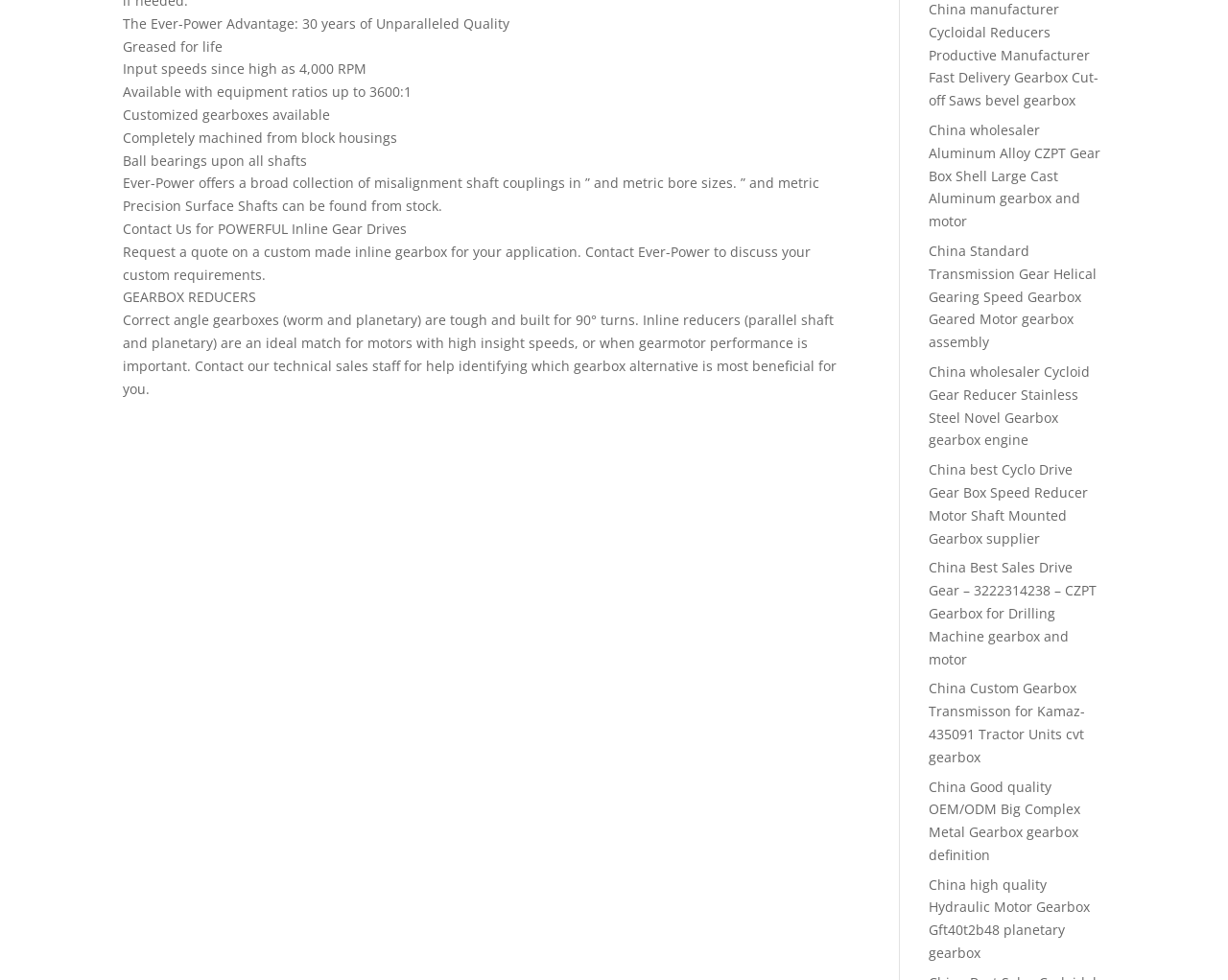Provide a short, one-word or phrase answer to the question below:
What is the purpose of correct angle gearboxes?

90° turns